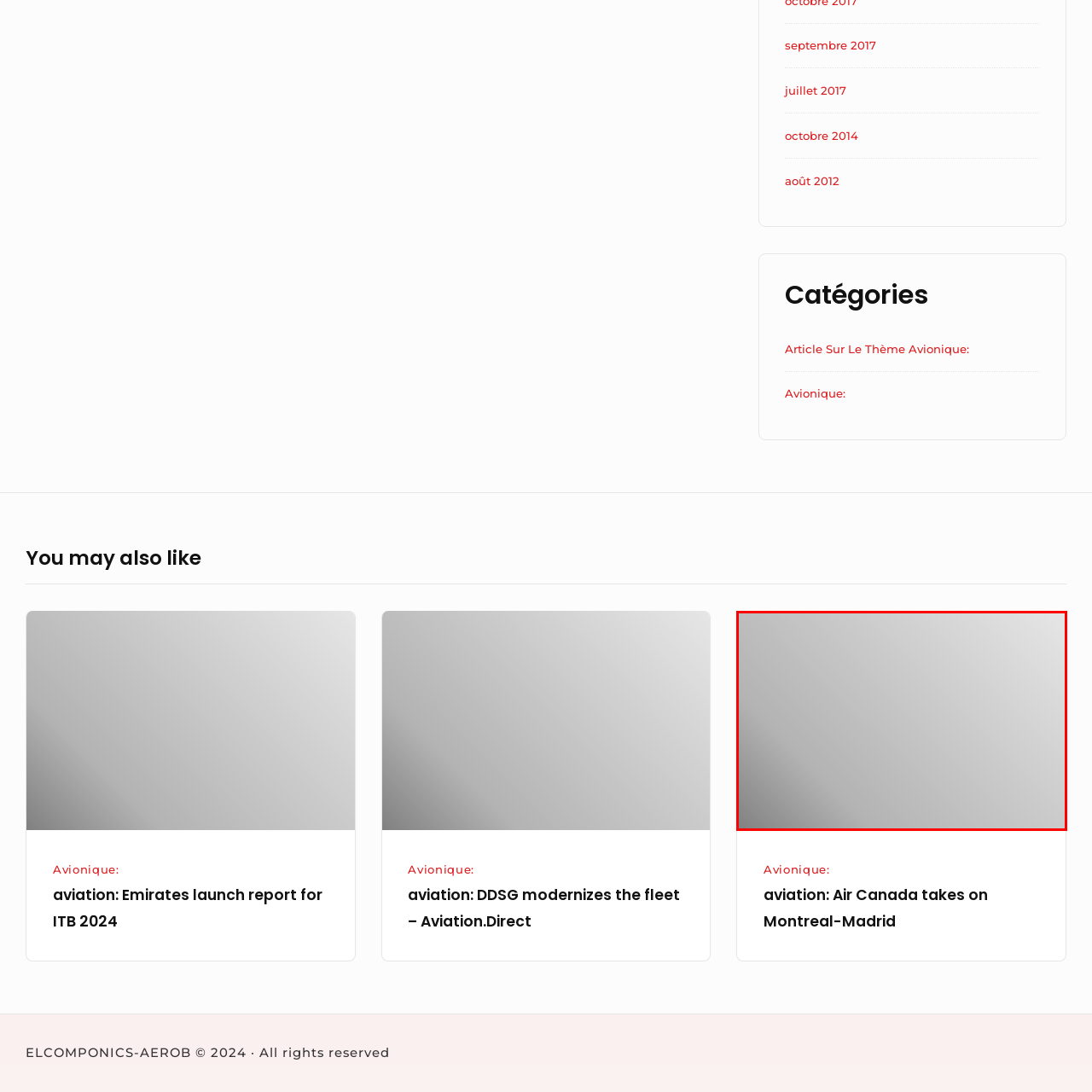What is the route mentioned in the article?
Study the image surrounded by the red bounding box and answer the question comprehensively, based on the details you see.

The article is about Air Canada's operations or news relating to the Montreal-Madrid route, which suggests that the route mentioned in the article is from Montreal to Madrid.